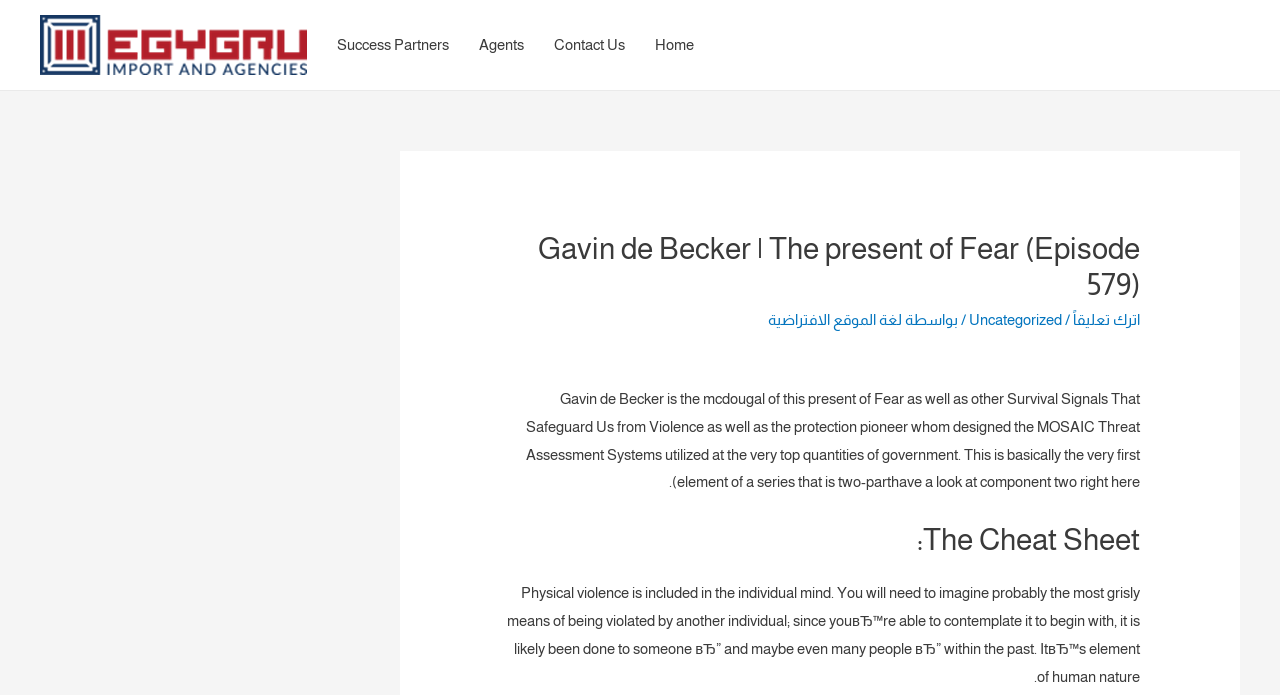Respond with a single word or phrase to the following question: What is the author's profession?

Author